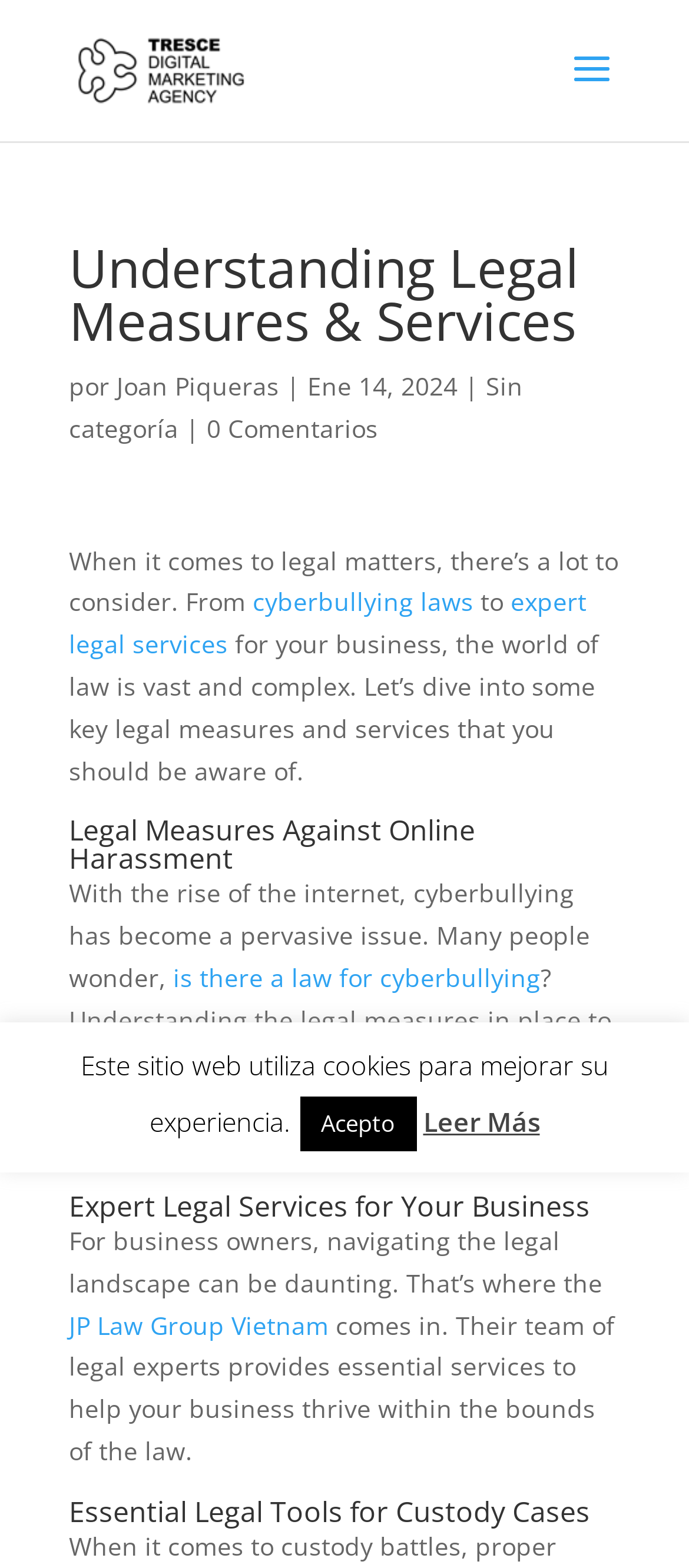Find the bounding box coordinates of the clickable region needed to perform the following instruction: "Get expert legal services for your business". The coordinates should be provided as four float numbers between 0 and 1, i.e., [left, top, right, bottom].

[0.1, 0.834, 0.477, 0.855]